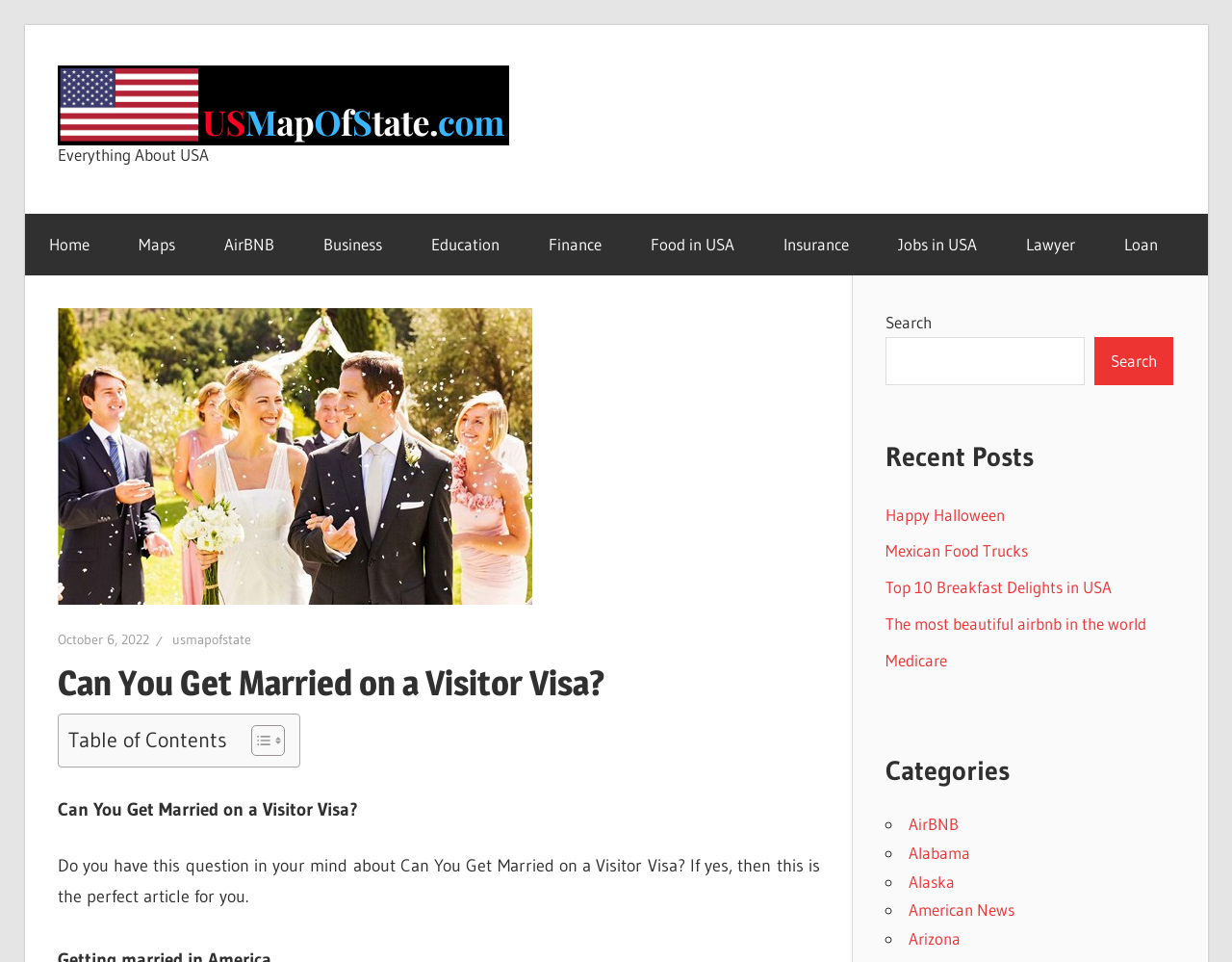Using the element description provided, determine the bounding box coordinates in the format (top-left x, top-left y, bottom-right x, bottom-right y). Ensure that all values are floating point numbers between 0 and 1. Element description: American News

[0.737, 0.935, 0.823, 0.956]